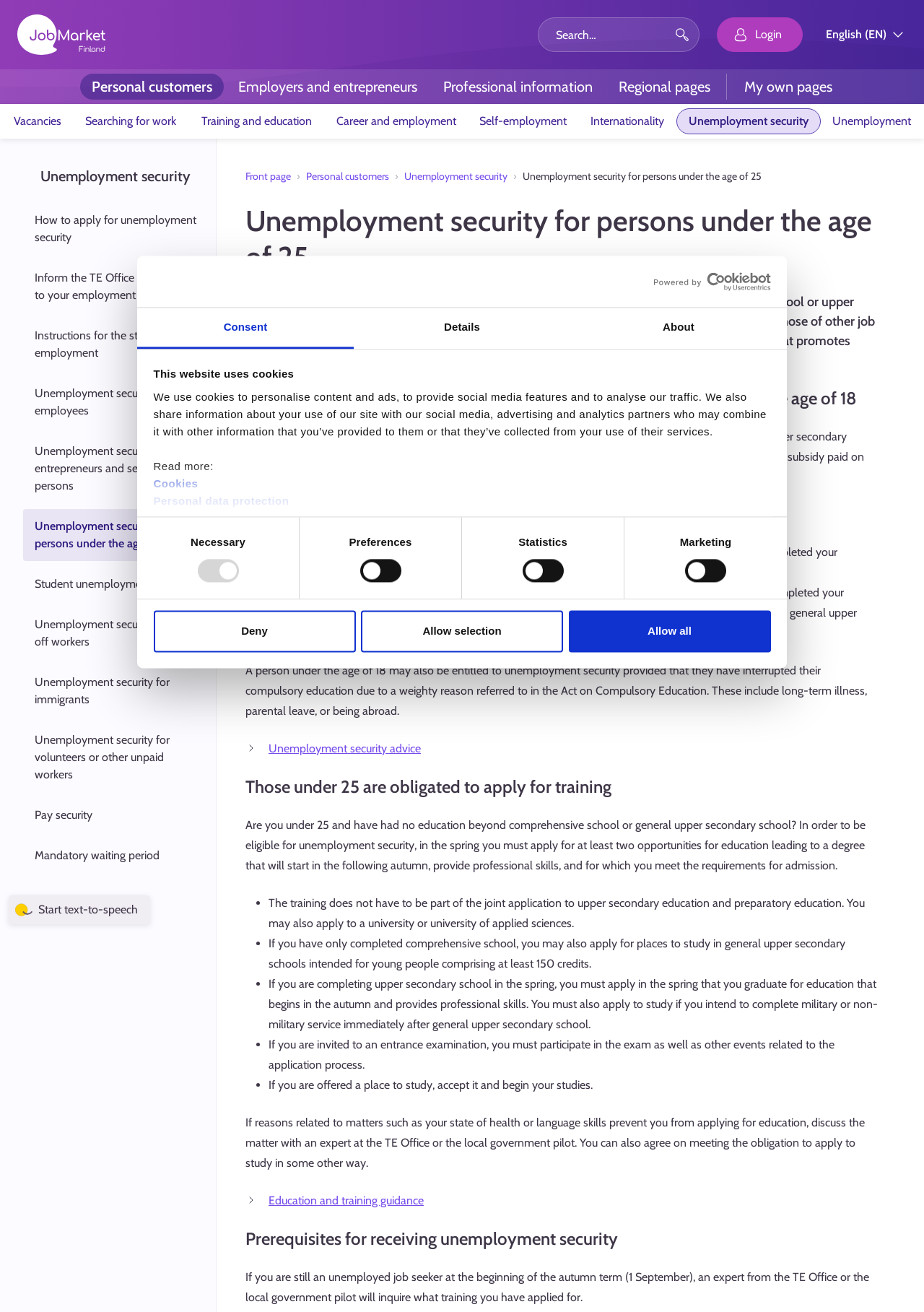Find the bounding box coordinates for the element described here: "Education and training guidance".

[0.291, 0.909, 0.459, 0.92]